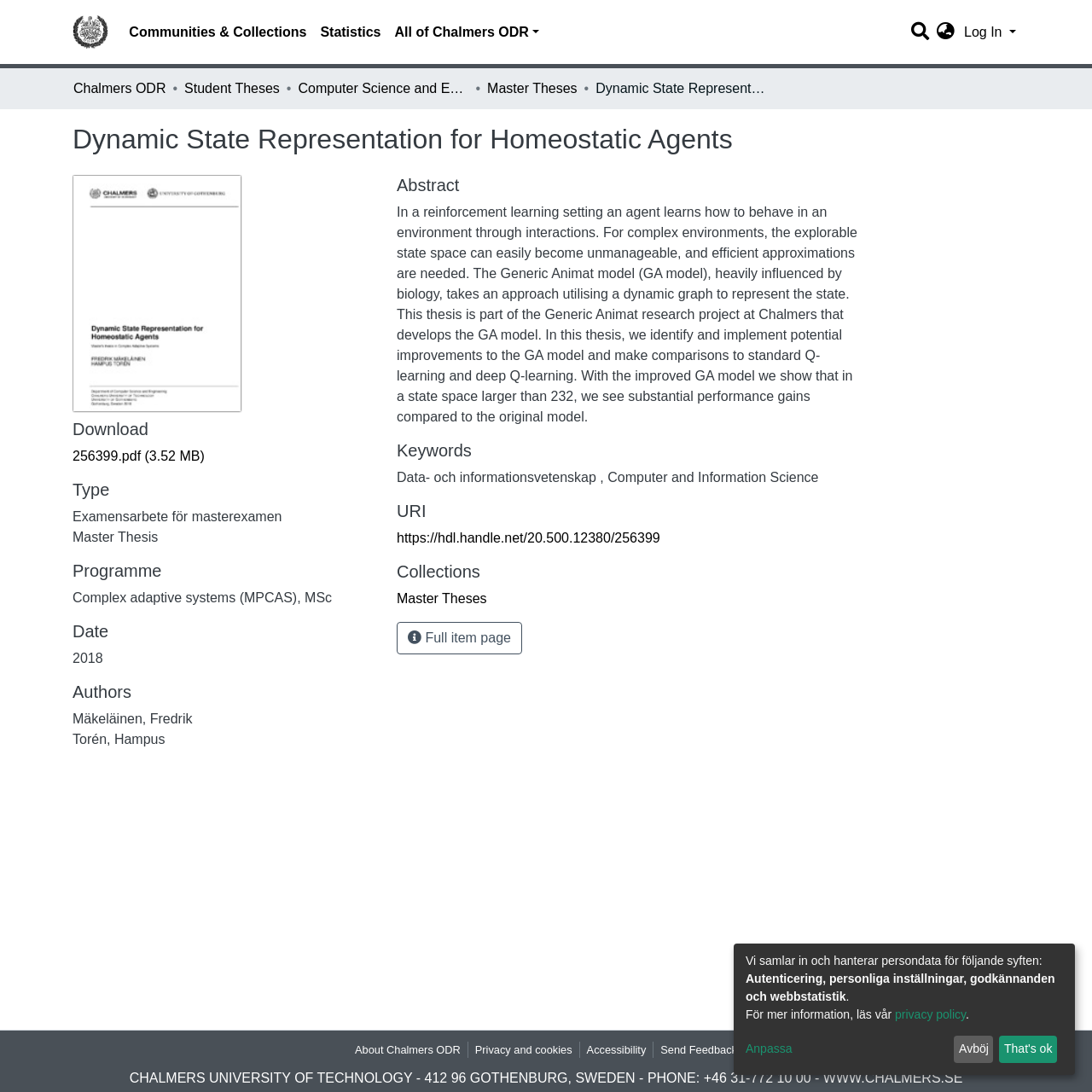Can you determine the bounding box coordinates of the area that needs to be clicked to fulfill the following instruction: "view books"?

None